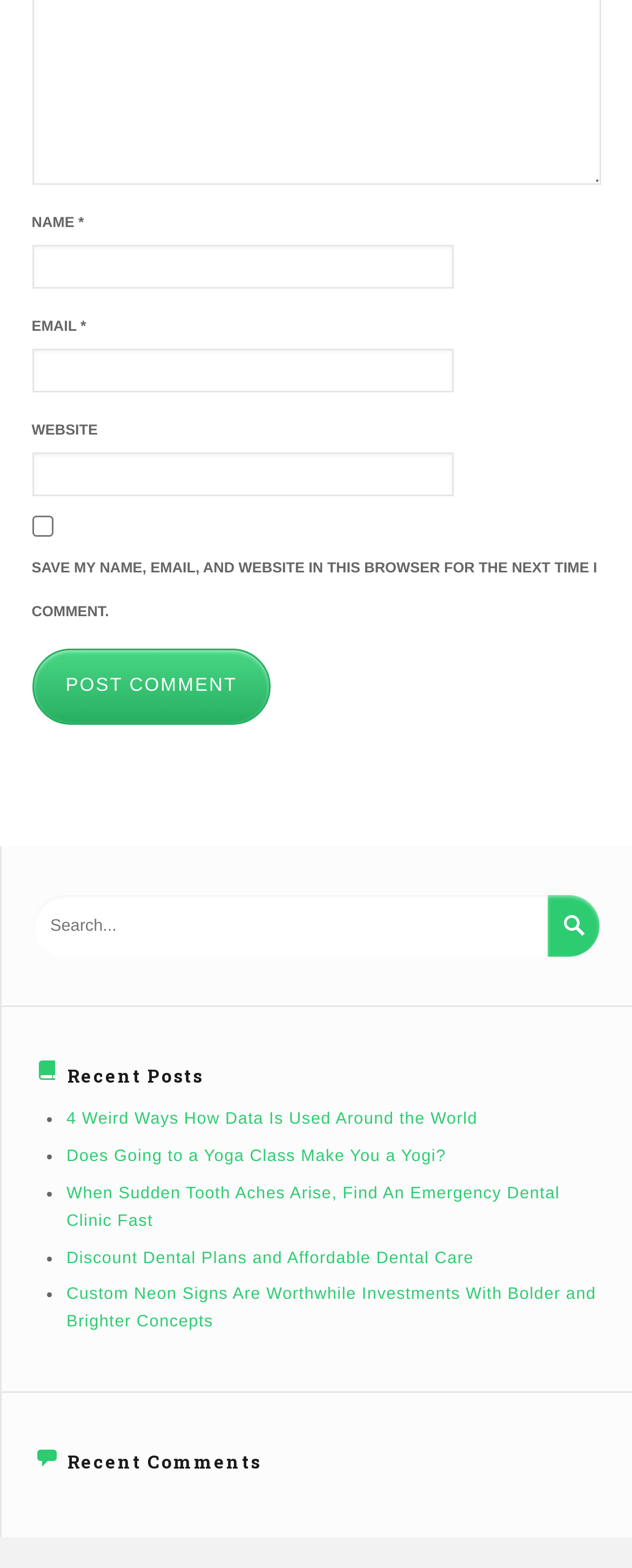Please determine the bounding box coordinates of the section I need to click to accomplish this instruction: "Click the post comment button".

[0.05, 0.414, 0.429, 0.463]